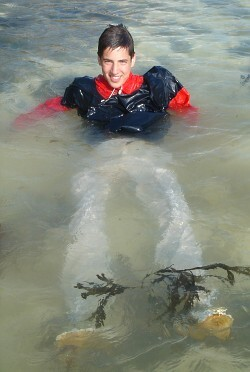Reply to the question with a brief word or phrase: What is surrounding the individual?

natural environment